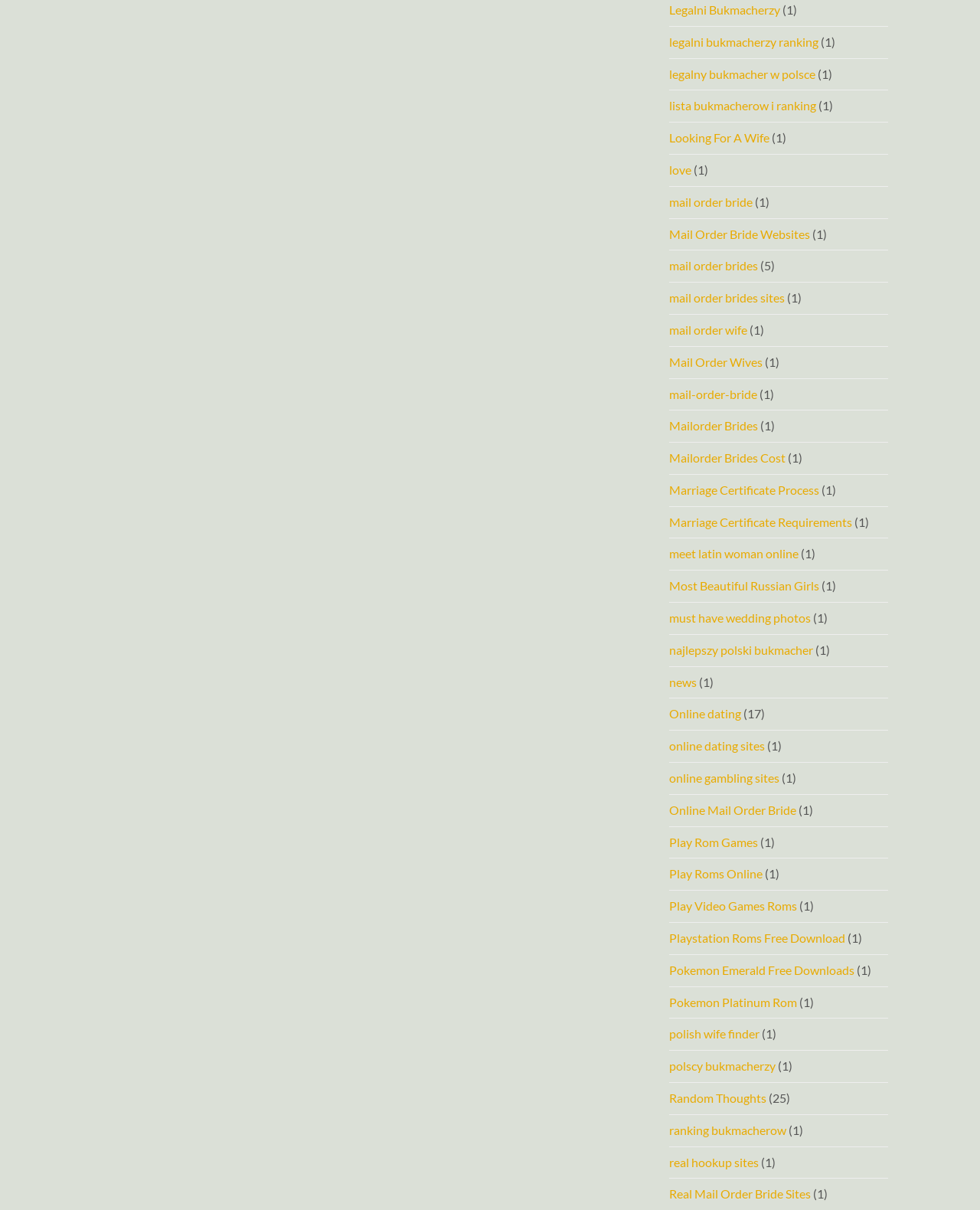What is the purpose of the links on this webpage?
Answer with a single word or short phrase according to what you see in the image.

Provide information and resources